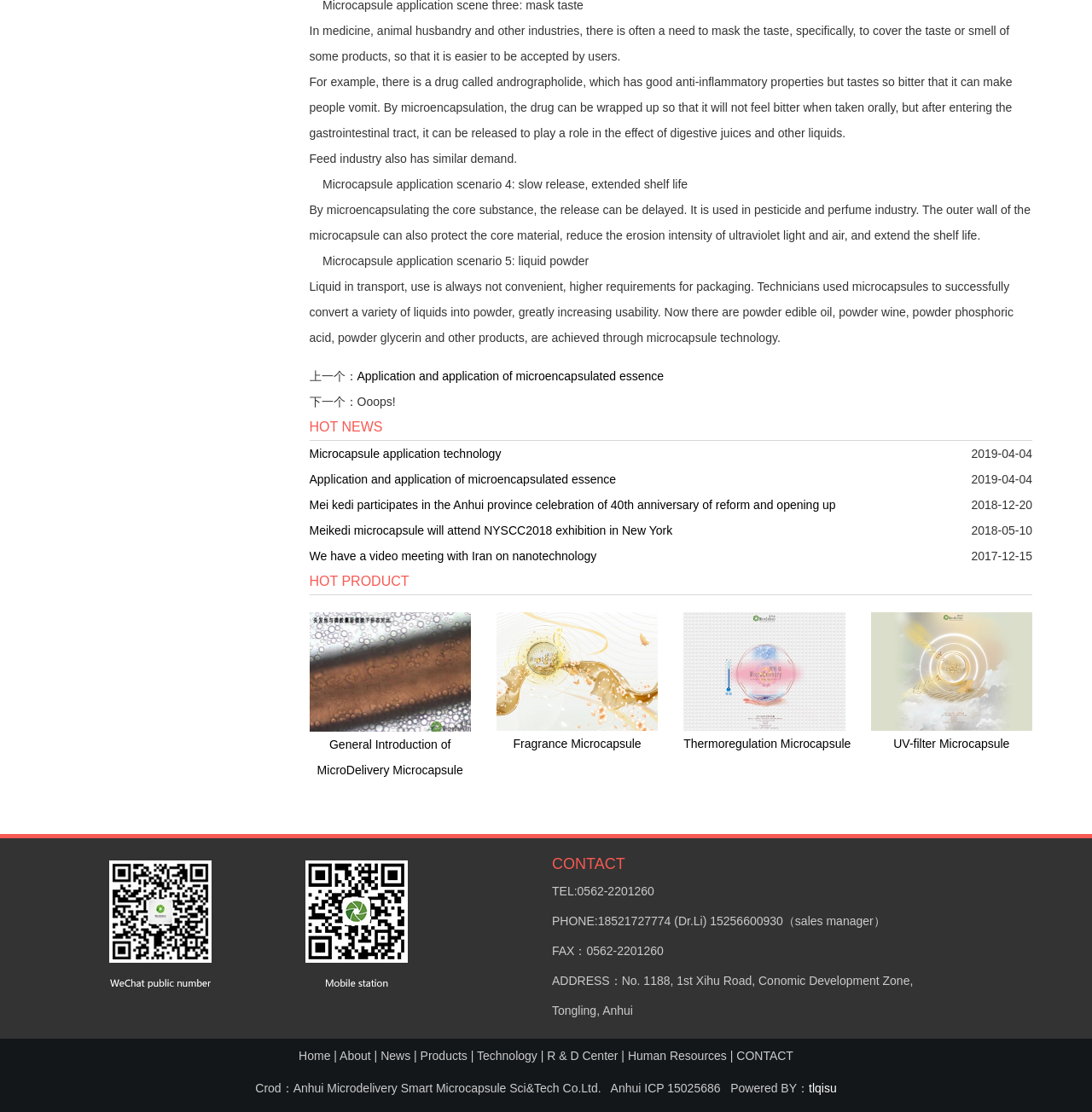Please identify the bounding box coordinates of the region to click in order to complete the given instruction: "Click the 'General Introduction of MicroDelivery Microcapsule' link". The coordinates should be four float numbers between 0 and 1, i.e., [left, top, right, bottom].

[0.283, 0.597, 0.431, 0.609]